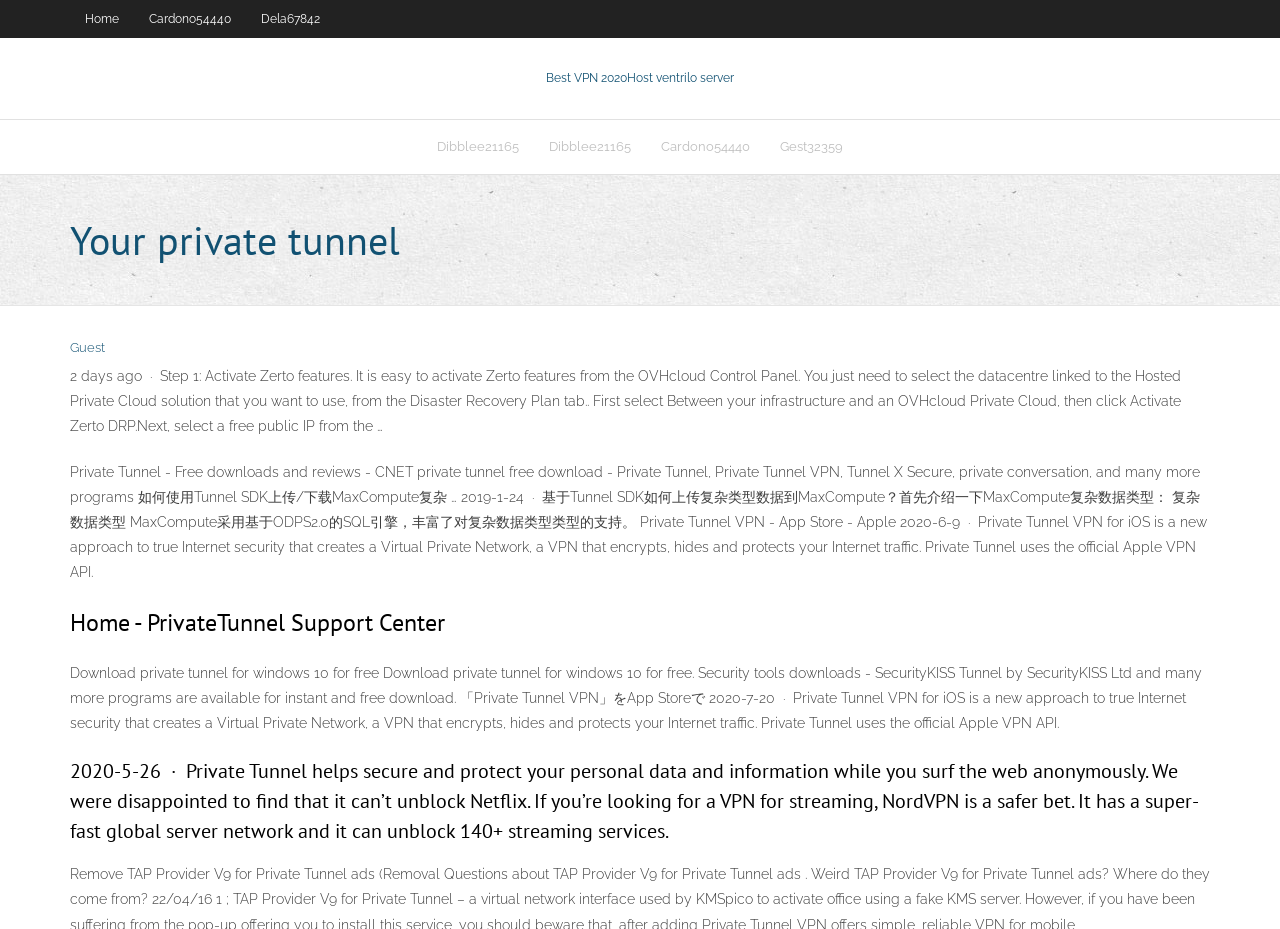Can you find the bounding box coordinates for the element that needs to be clicked to execute this instruction: "Click on Dibblee21165"? The coordinates should be given as four float numbers between 0 and 1, i.e., [left, top, right, bottom].

[0.33, 0.129, 0.417, 0.187]